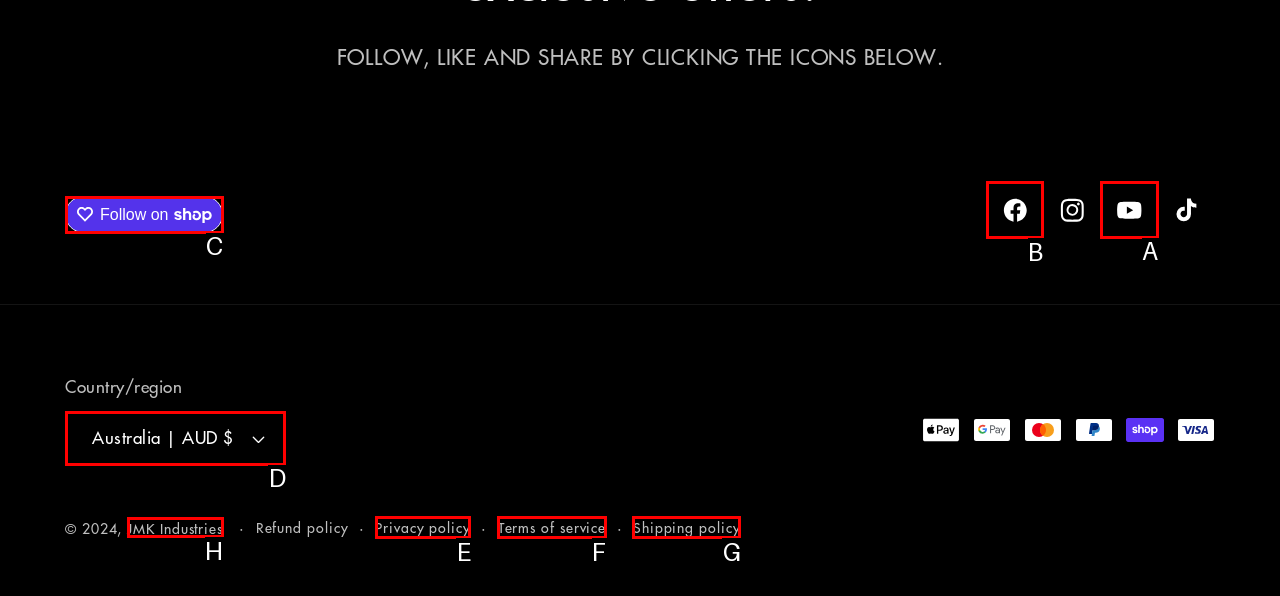Choose the HTML element you need to click to achieve the following task: Click YouTube
Respond with the letter of the selected option from the given choices directly.

A